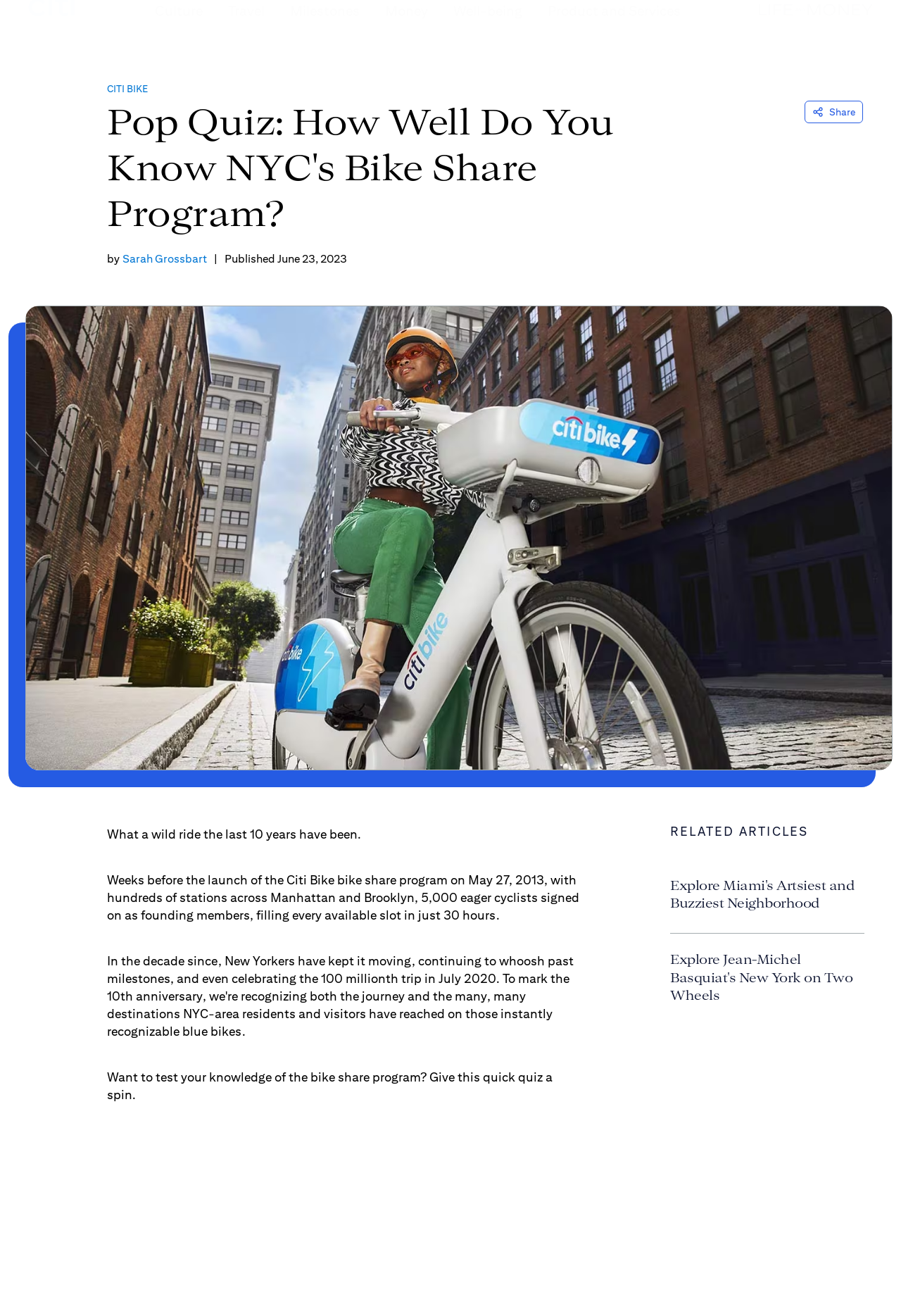Find the bounding box coordinates of the element to click in order to complete this instruction: "Read the article about Citi Bike". The bounding box coordinates must be four float numbers between 0 and 1, denoted as [left, top, right, bottom].

[0.119, 0.075, 0.744, 0.19]